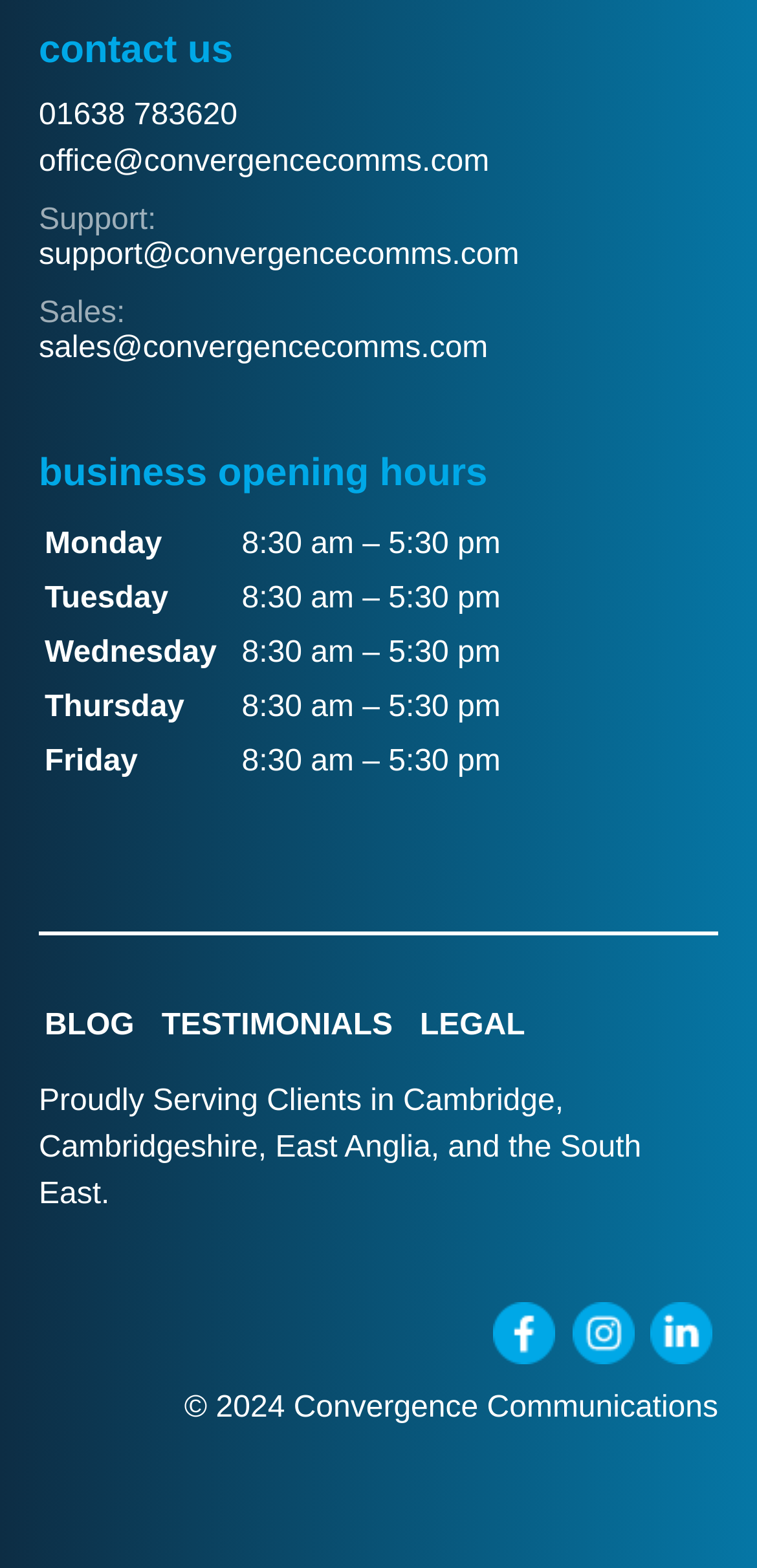What year is the copyright for?
Based on the screenshot, provide your answer in one word or phrase.

2024